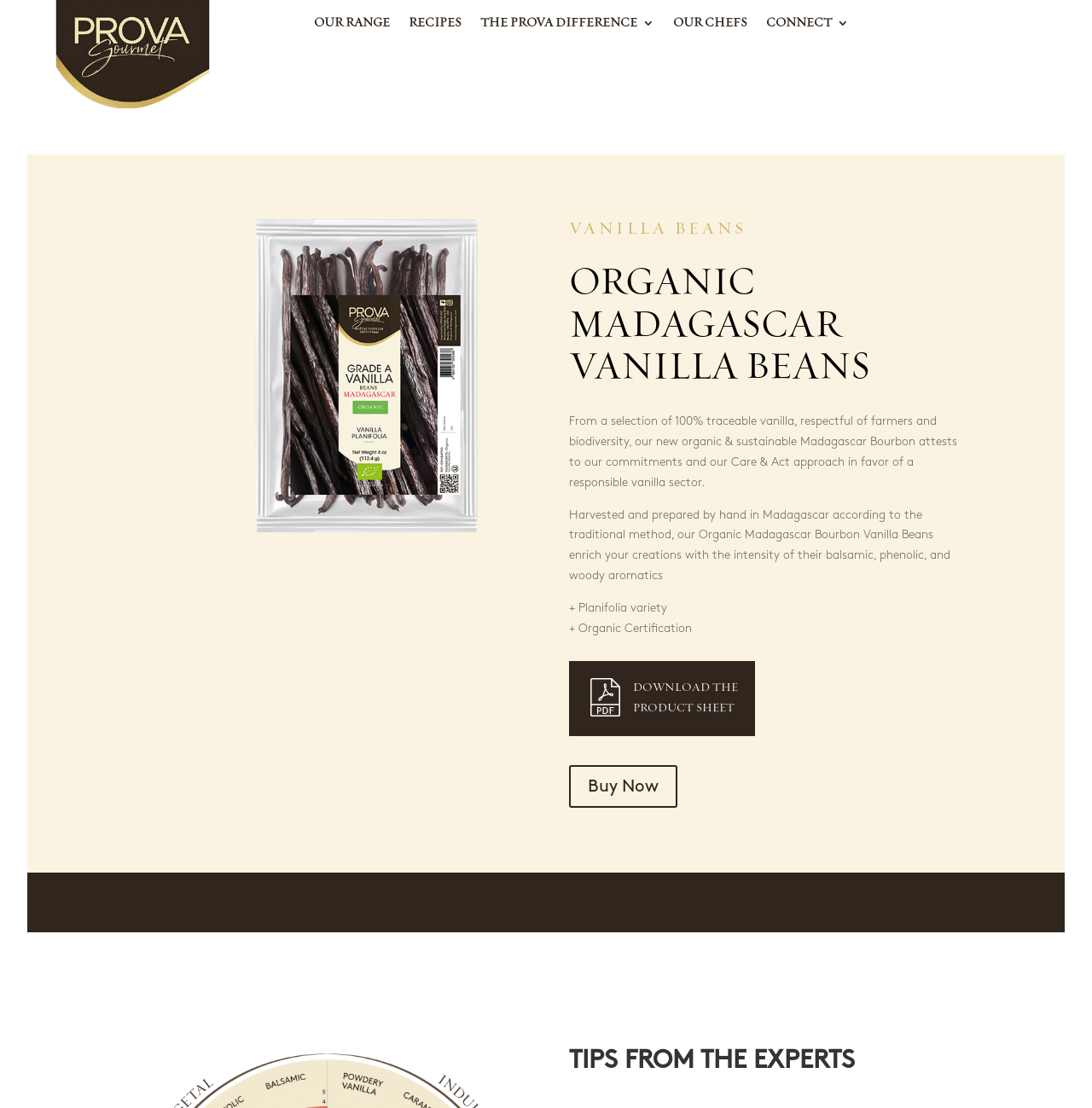What type of product is featured on this webpage?
Relying on the image, give a concise answer in one word or a brief phrase.

Vanilla Beans